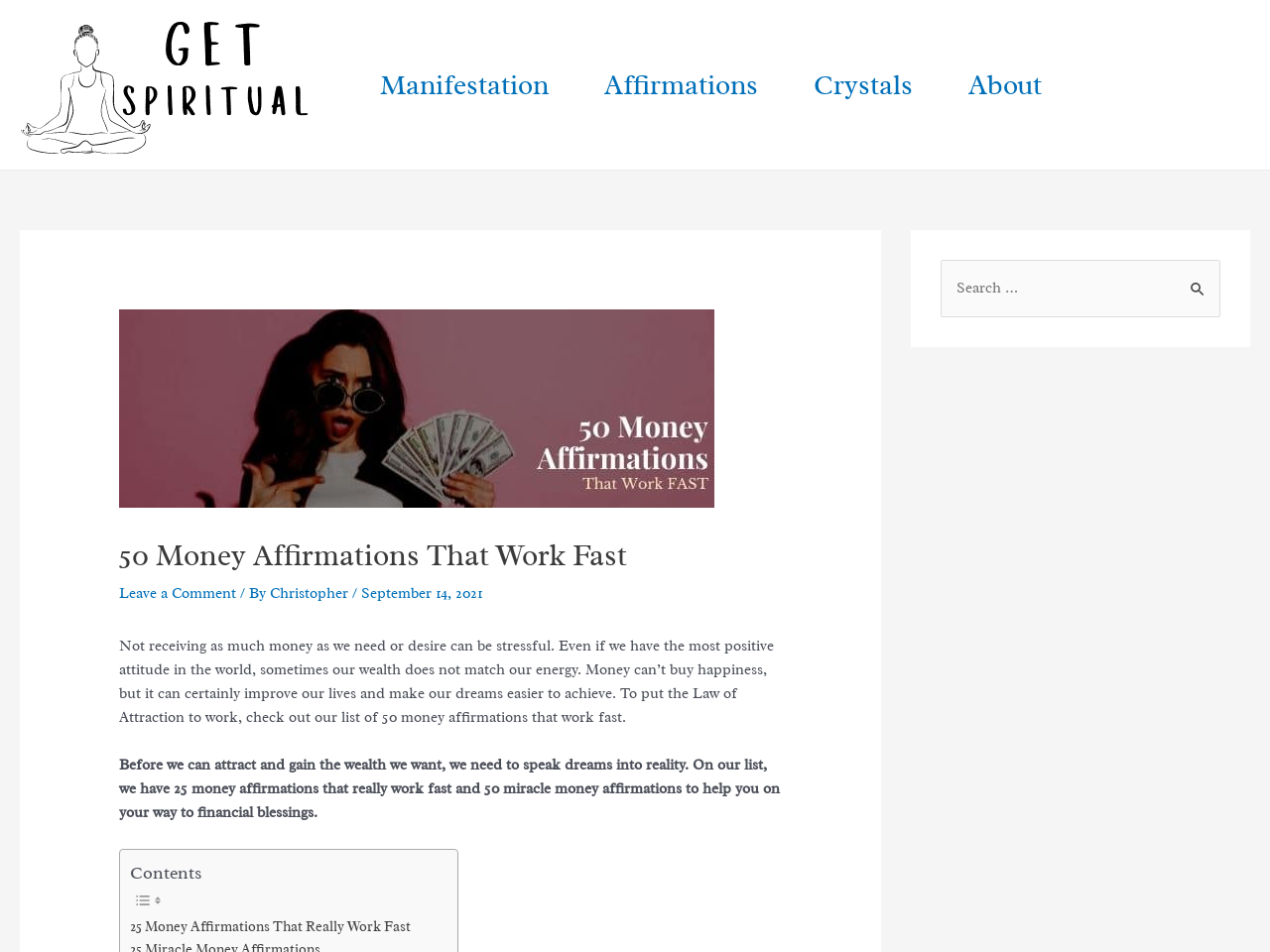Using the provided description alt="Get Spiritual", find the bounding box coordinates for the UI element. Provide the coordinates in (top-left x, top-left y, bottom-right x, bottom-right y) format, ensuring all values are between 0 and 1.

[0.016, 0.078, 0.25, 0.098]